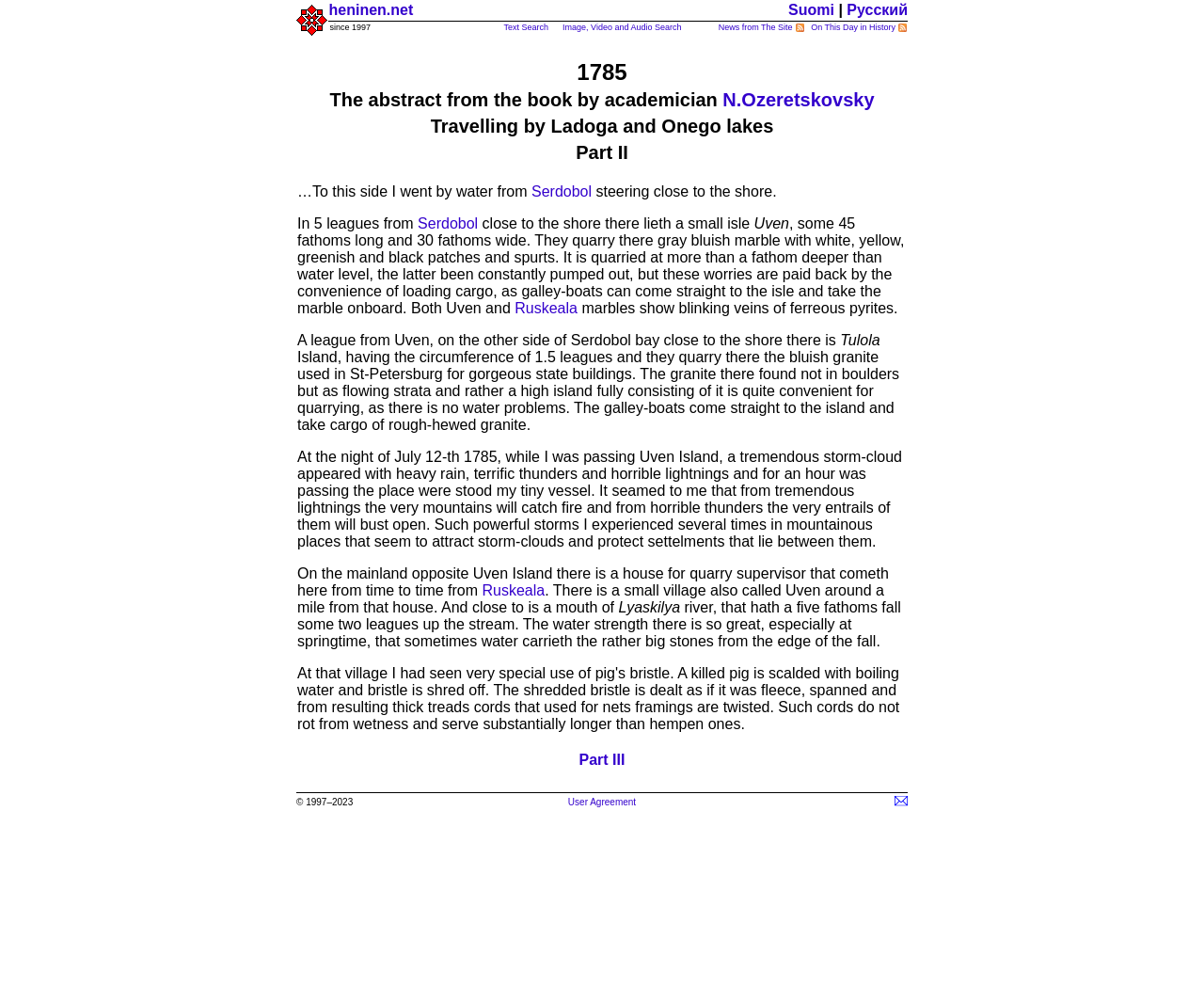Please identify the bounding box coordinates of where to click in order to follow the instruction: "go to Part III".

[0.481, 0.763, 0.519, 0.779]